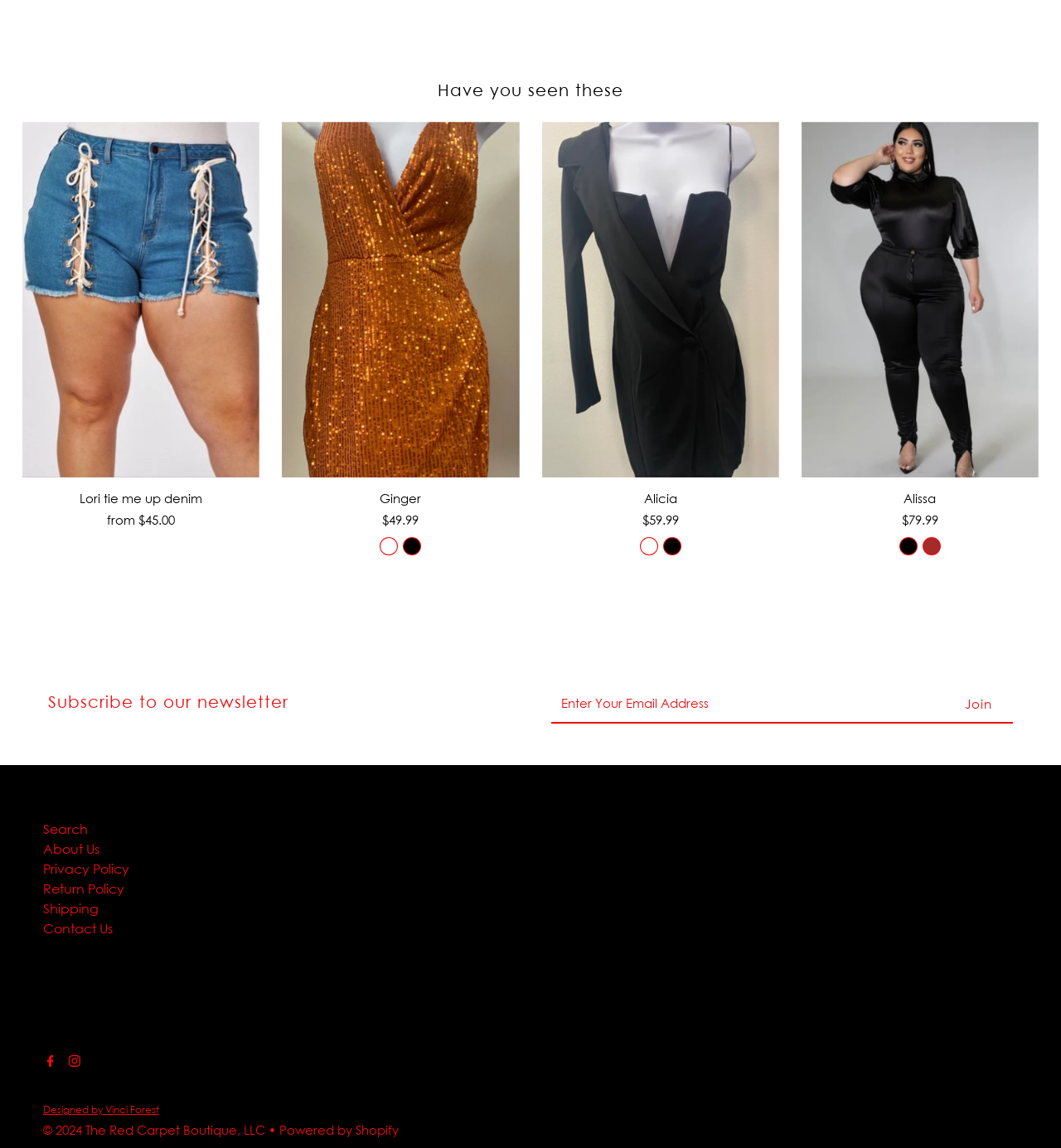What is the function of the button?
Analyze the image and deliver a detailed answer to the question.

I found the function of the button by looking at the text element 'Join' which is a child element of the button element, indicating that the button is used to join or subscribe to something, likely a newsletter.